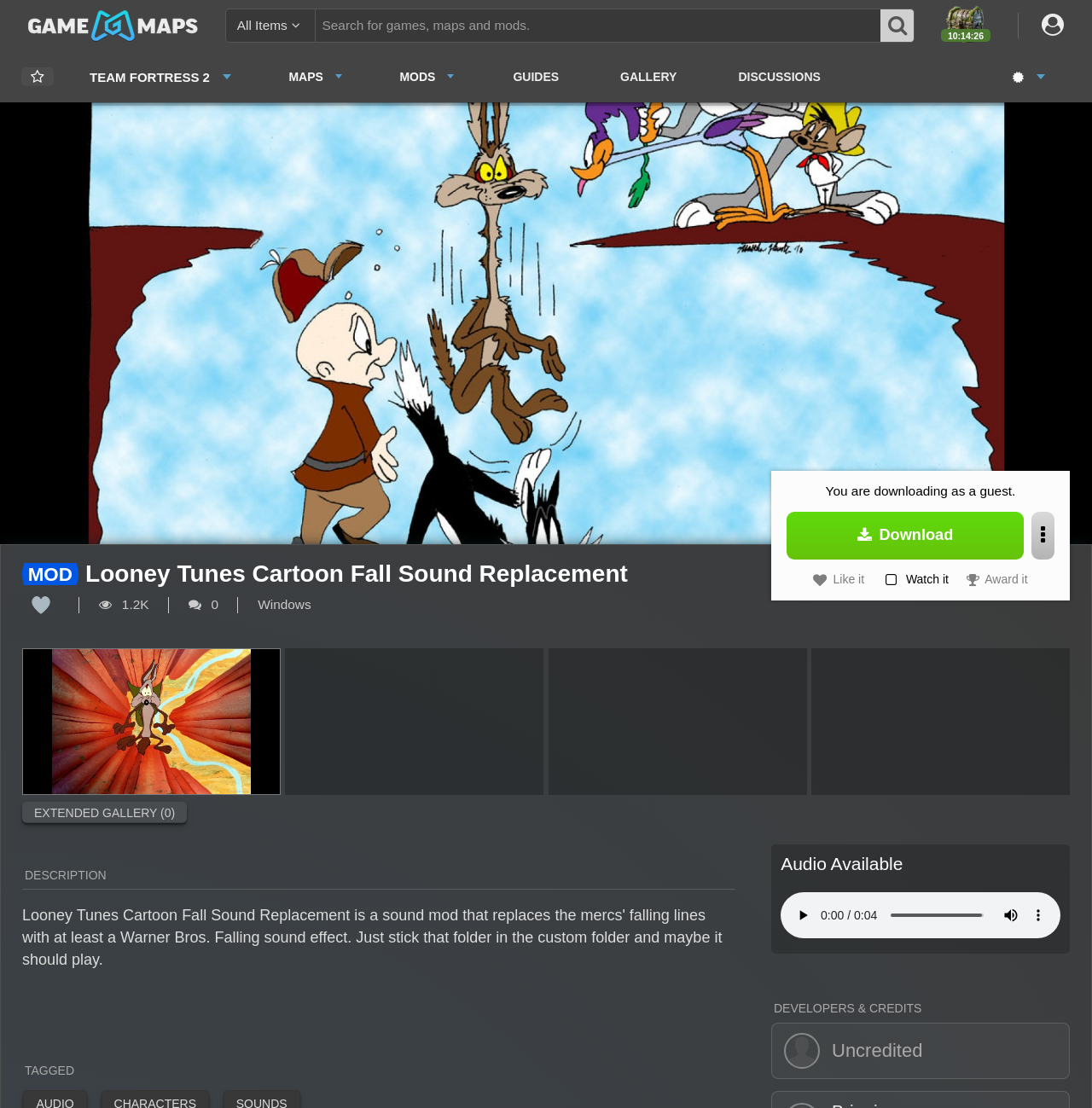Please specify the bounding box coordinates of the area that should be clicked to accomplish the following instruction: "Download the Looney Tunes Cartoon Fall Sound Replacement mod". The coordinates should consist of four float numbers between 0 and 1, i.e., [left, top, right, bottom].

[0.72, 0.462, 0.937, 0.505]